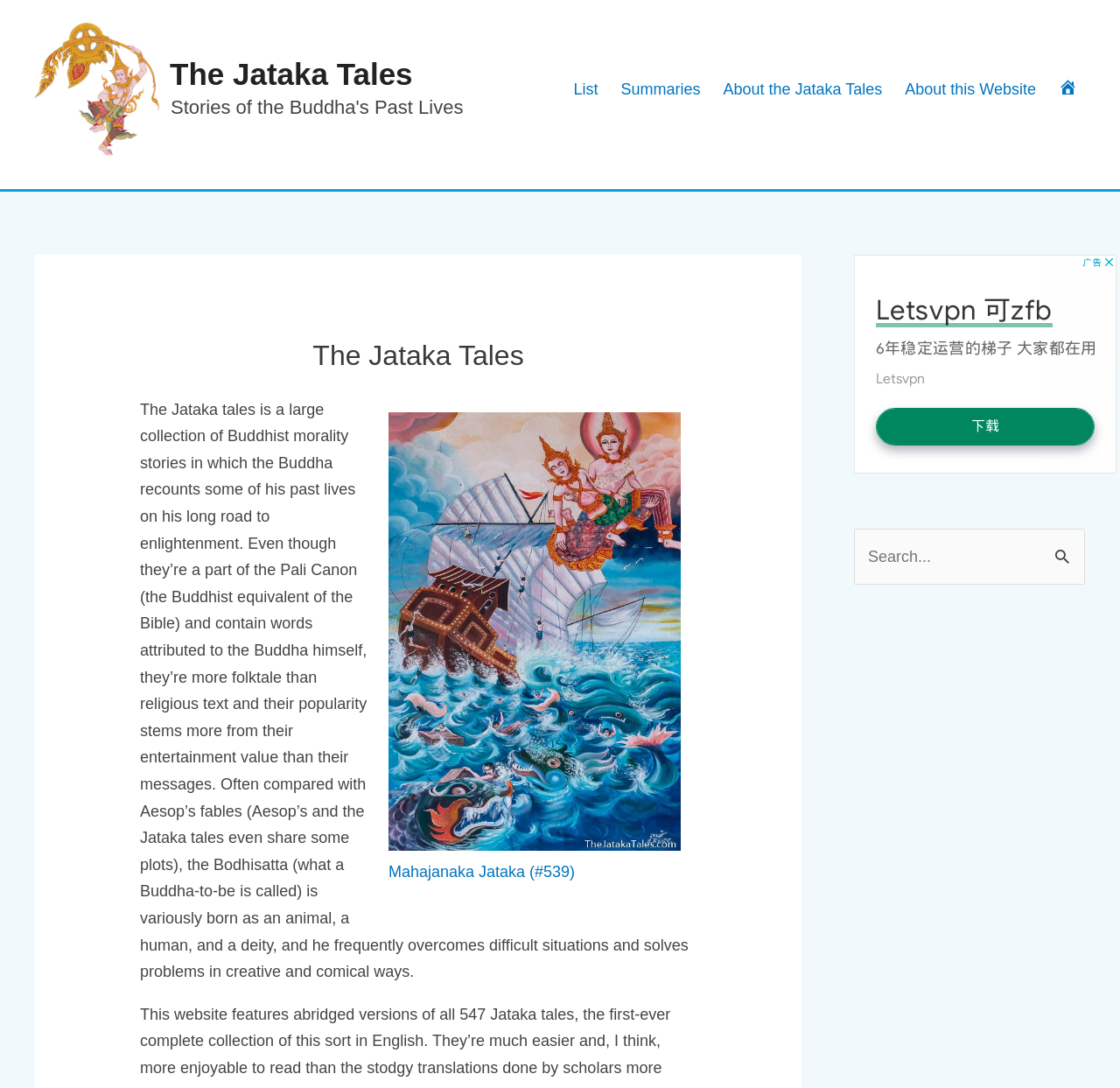What is the subject of the painting depicted in the figure?
Please answer the question as detailed as possible.

The figure on the webpage depicts a painting, and the OCR text describes the painting as 'a goddess rescuing Bodhisatta from a shipwreck'. This is also mentioned in the figcaption element, which provides a description of the image.